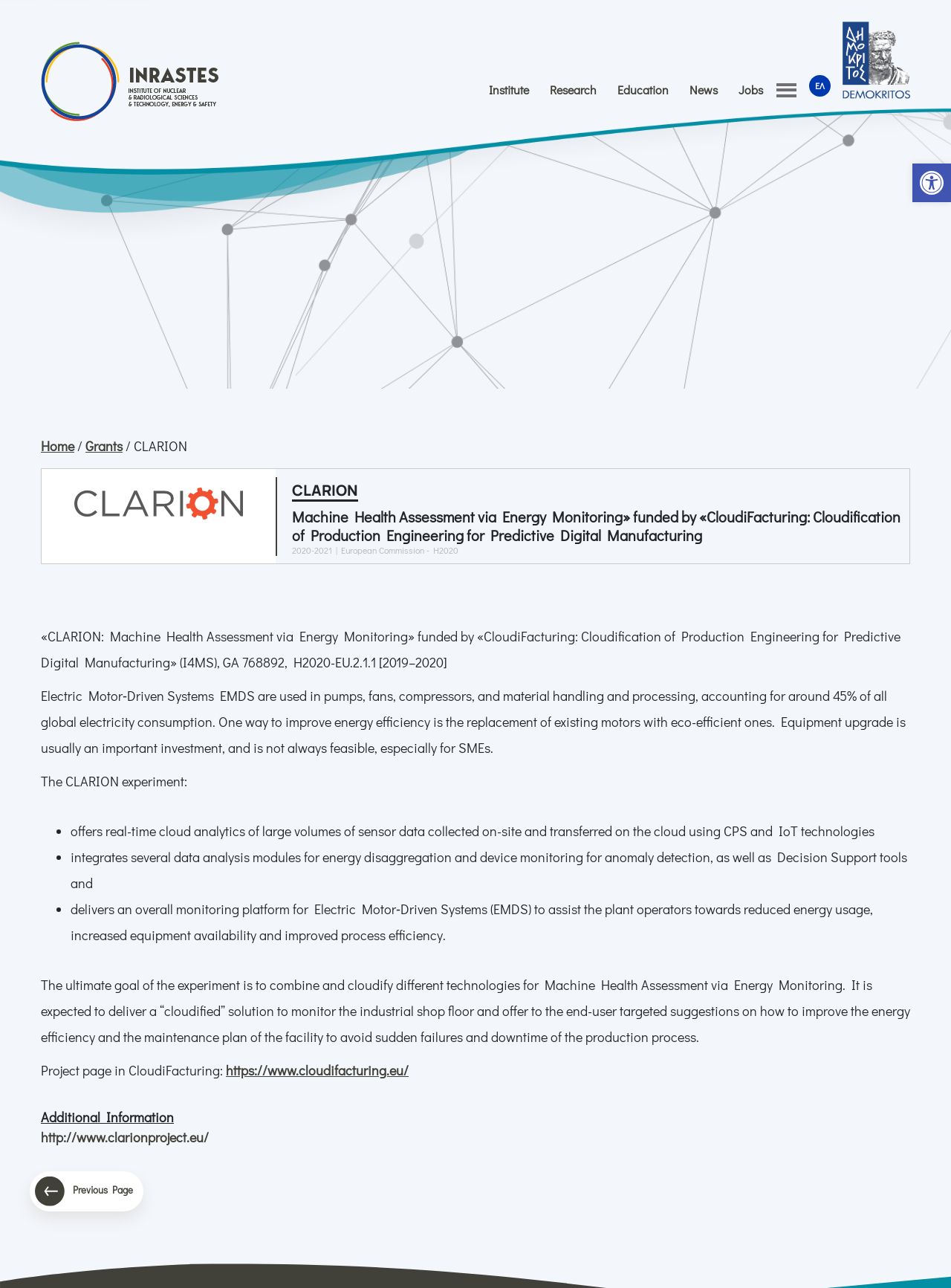Please find the bounding box coordinates of the element that must be clicked to perform the given instruction: "Open toolbar". The coordinates should be four float numbers from 0 to 1, i.e., [left, top, right, bottom].

[0.959, 0.127, 1.0, 0.157]